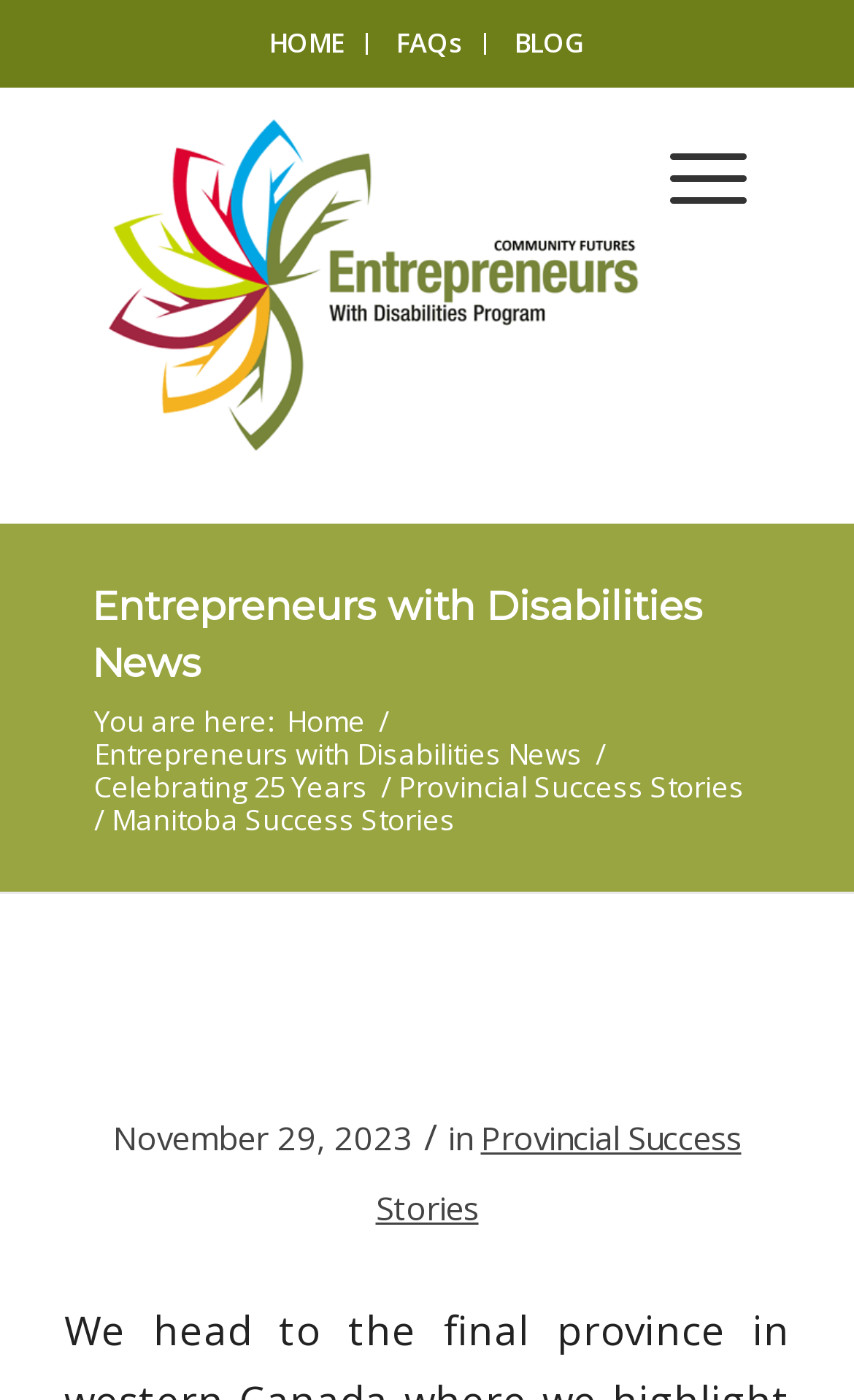Explain in detail what you observe on this webpage.

The webpage is about Manitoba Success Stories, specifically highlighting entrepreneurs who have been supported by the Entrepreneurs with Disabilities Program (EDP). 

At the top, there is a vertical menu with three items: "HOME", "FAQs", and "BLOG". Below this menu, there is a logo of Community Futures EDP, which is an image. 

To the right of the logo, there is another menu item "Menu". 

Below these elements, there is a section with a heading "Manitoba Success Stories" in a large font. This heading is followed by a date "November 29, 2023" and a link to "Provincial Success Stories". 

On the left side of the page, there are several links, including "Entrepreneurs with Disabilities News", "Home", and "Celebrating 25 Years". These links are arranged vertically, with "You are here:" text above them. 

Further down on the left side, there is another link to "Provincial Success Stories".